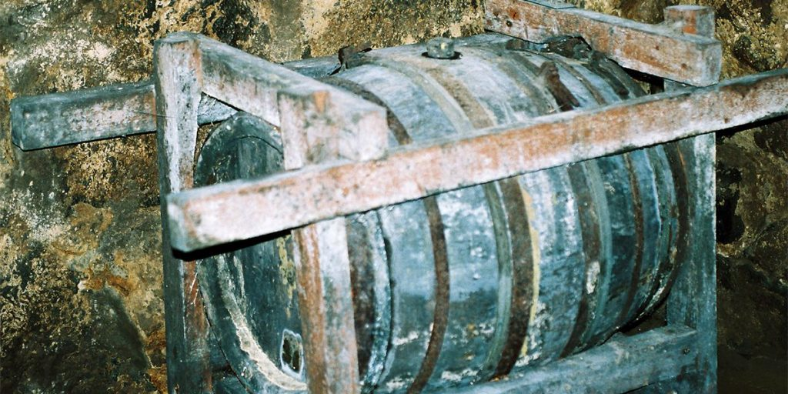Describe the scene in the image with detailed observations.

This image depicts an old wooden barrel, prominently featured within a rustic brewing environment. The barrel, secured in a sturdy wooden frame, exhibits a weathered appearance, hinting at its historical significance and use in the beer-making process. The coarse texture of the walls surrounding the barrel suggests an aged cellar, potentially connected to the traditional brewing methods that have been passed down through generations. This setting is closely associated with the rich heritage of Gammalt Öl (Old Ale), a style of beer crafted by the Gedda family for over 200 years, showcasing the enduring legacy of Walloon brewing techniques introduced to Sweden in the 17th century.